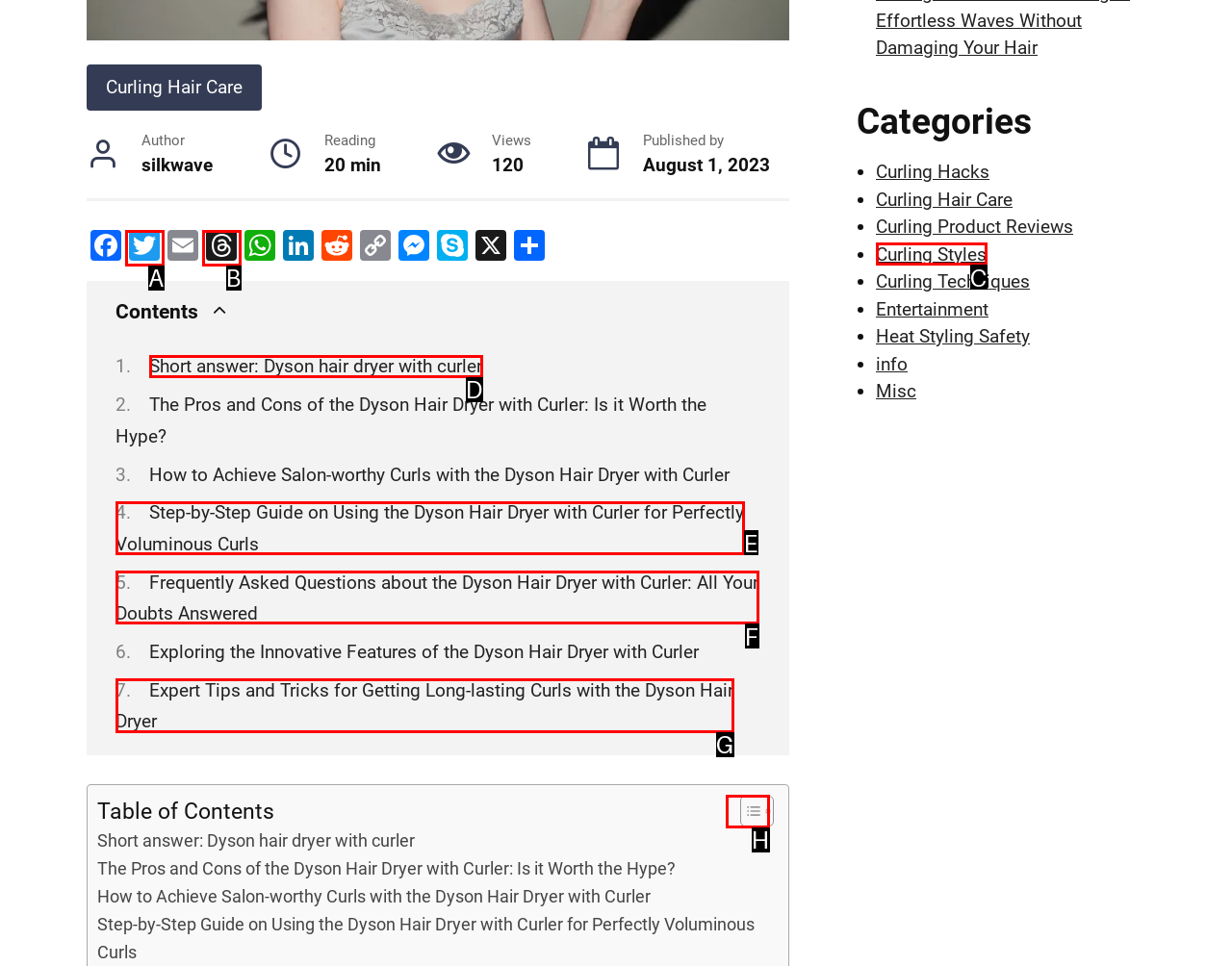Which lettered UI element aligns with this description: Toggle
Provide your answer using the letter from the available choices.

H